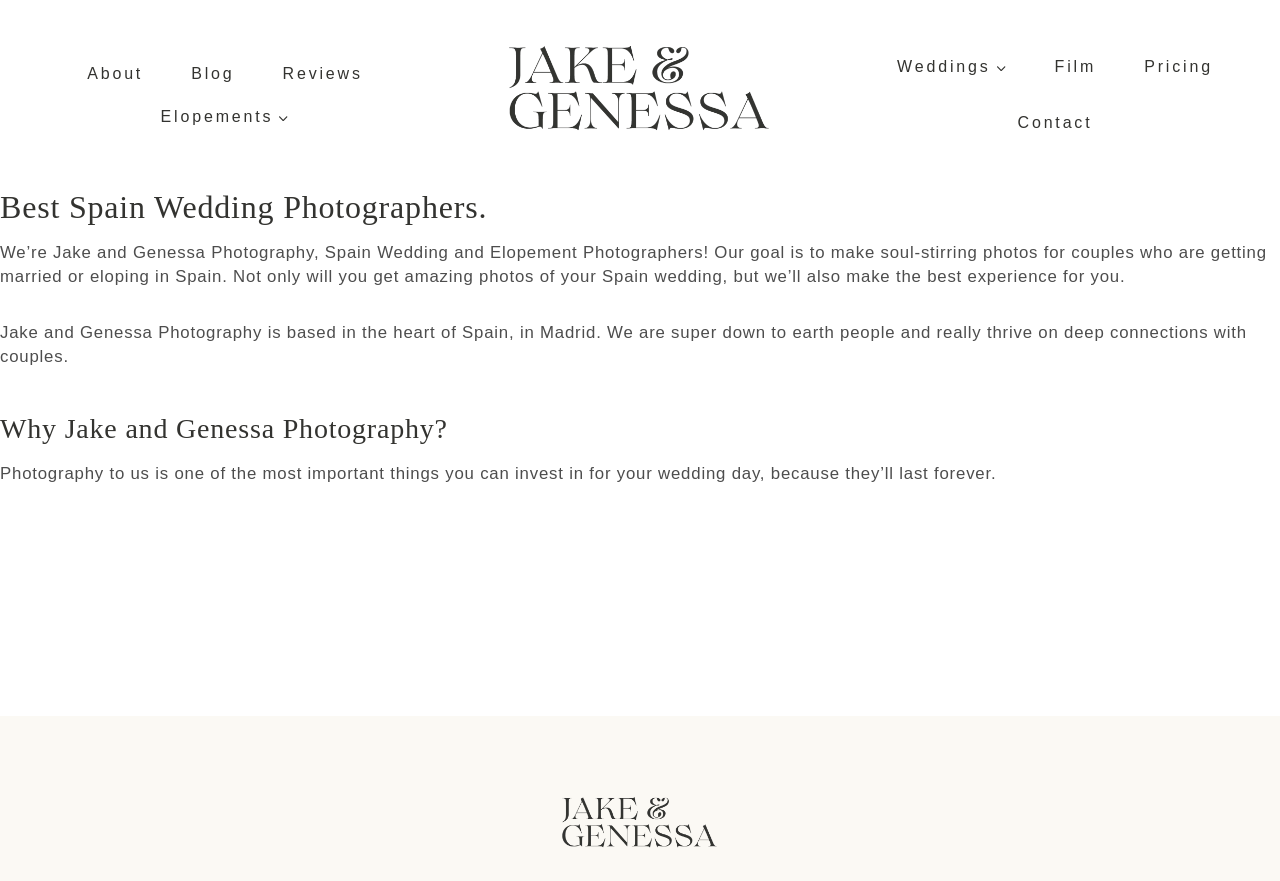Identify the bounding box coordinates for the element you need to click to achieve the following task: "View Weddings". The coordinates must be four float values ranging from 0 to 1, formatted as [left, top, right, bottom].

[0.682, 0.044, 0.805, 0.108]